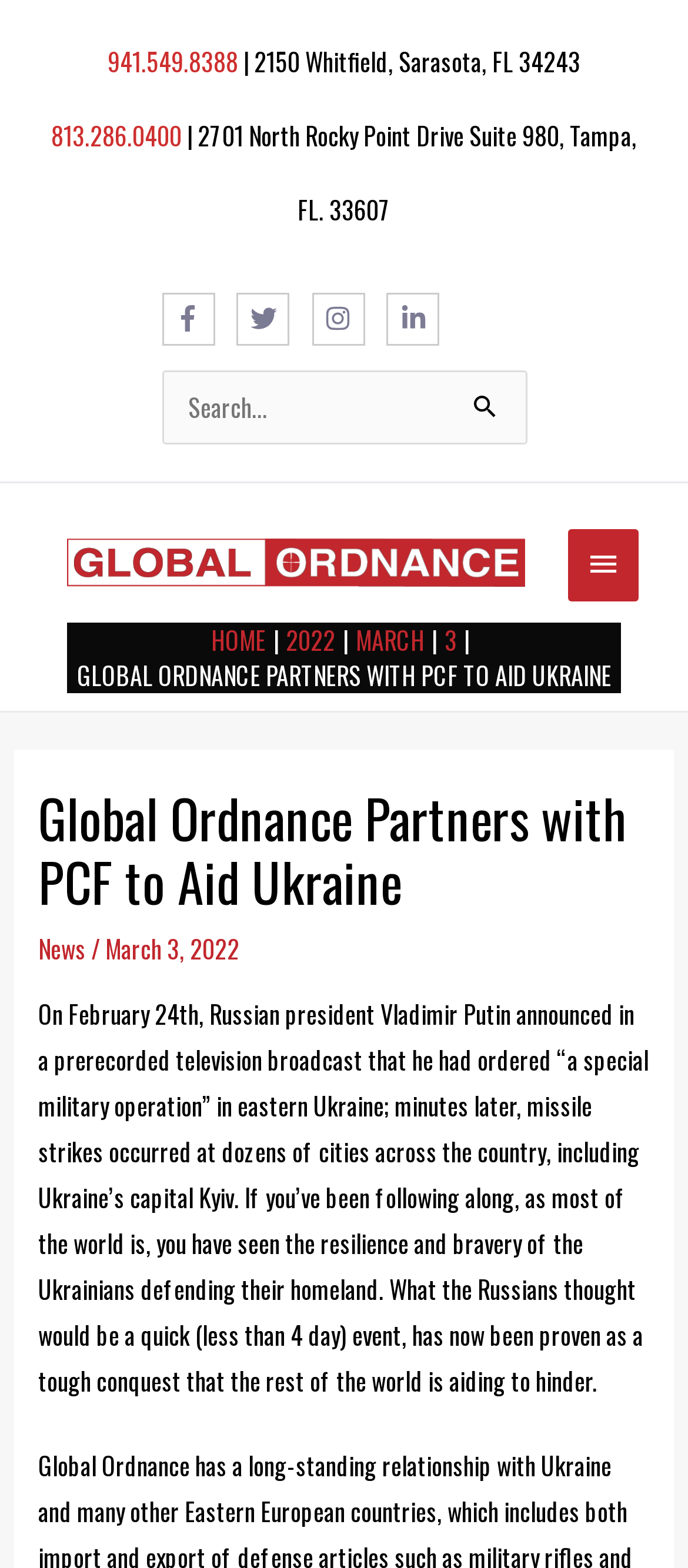Refer to the image and offer a detailed explanation in response to the question: What is the address of Global Ordnance in Tampa?

I found the address by looking at the top section of the webpage, where the address and phone numbers are listed. The address for Tampa is 2701 North Rocky Point Drive Suite 980, Tampa, FL. 33607.